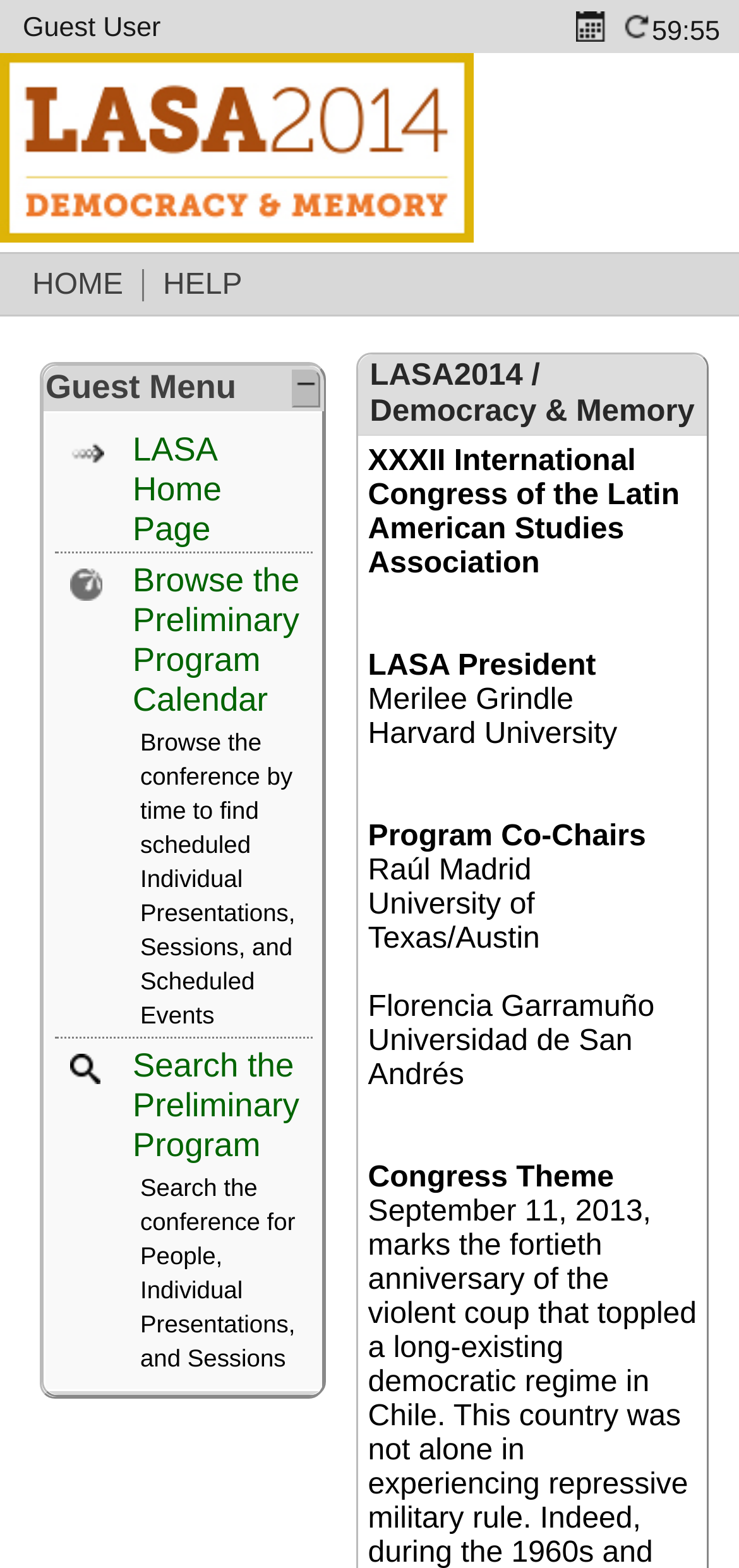Using the elements shown in the image, answer the question comprehensively: What is the name of the congress?

The name of the congress can be found at the top of the webpage, which is the title of the webpage. It is 'XXXII International Congress of the Latin American Studies Association 2014'.